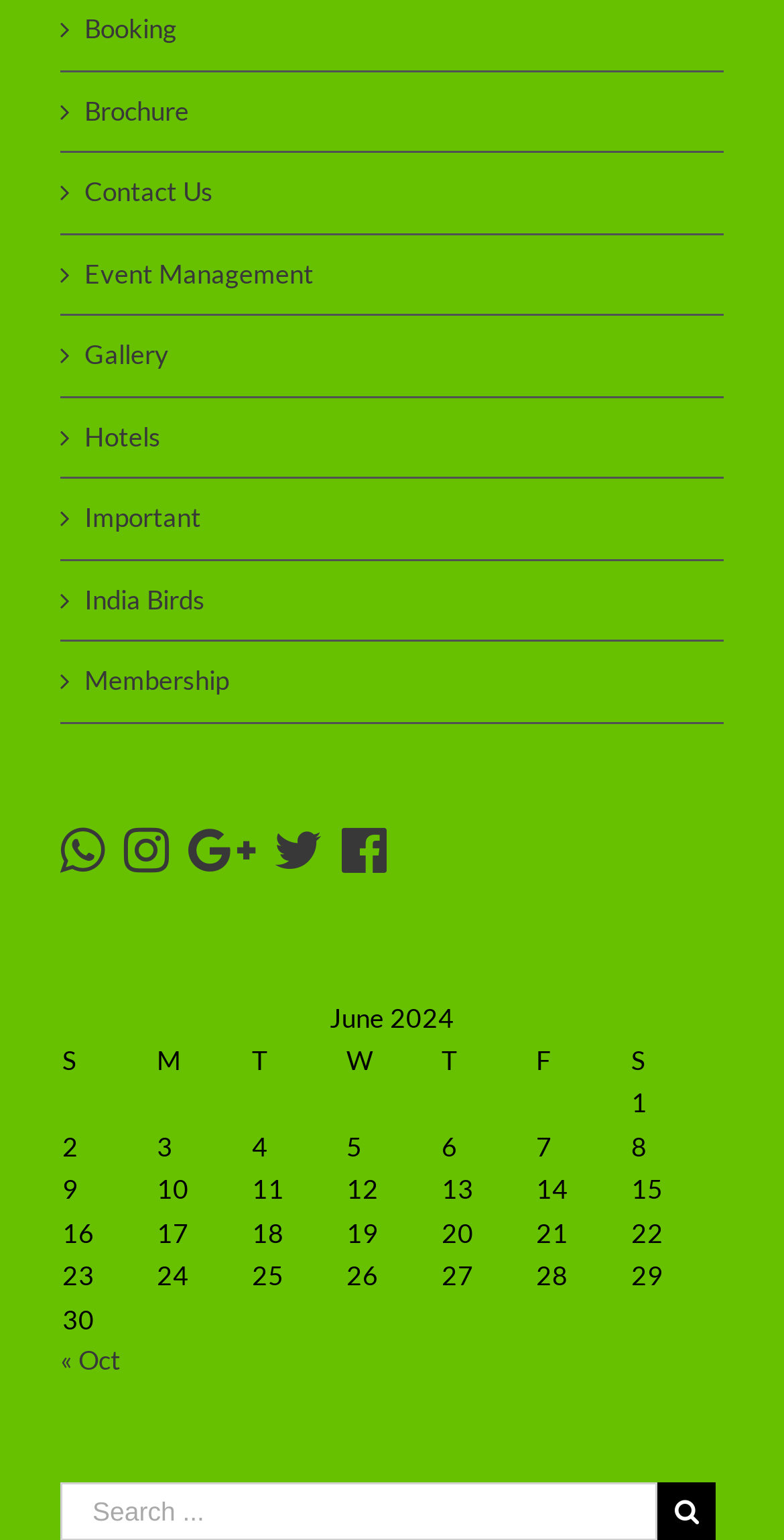Please locate the bounding box coordinates of the region I need to click to follow this instruction: "View June 2024 calendar".

[0.077, 0.649, 0.923, 0.871]